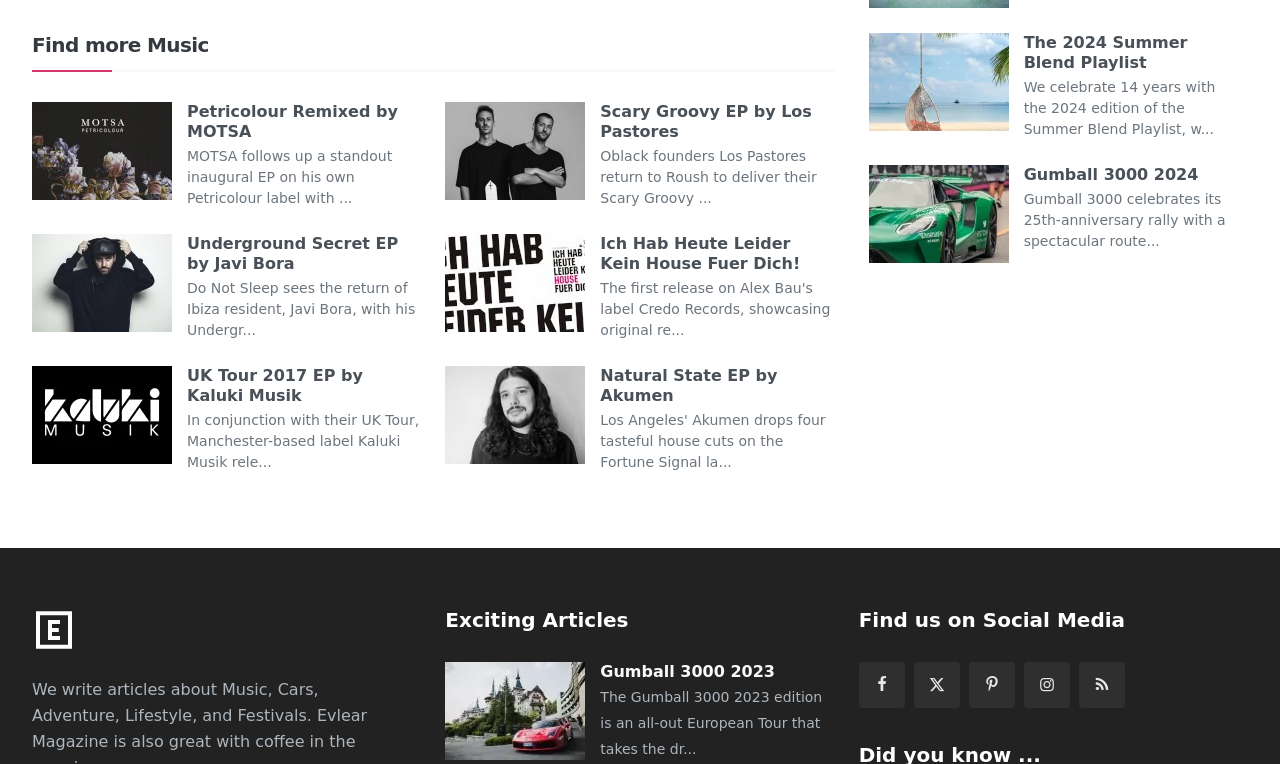What is the title of the first music release?
Offer a detailed and full explanation in response to the question.

The first music release is listed at the top of the webpage, with a heading element containing the text 'Petricolour Remixed by MOTSA'. This is likely the title of the music release.